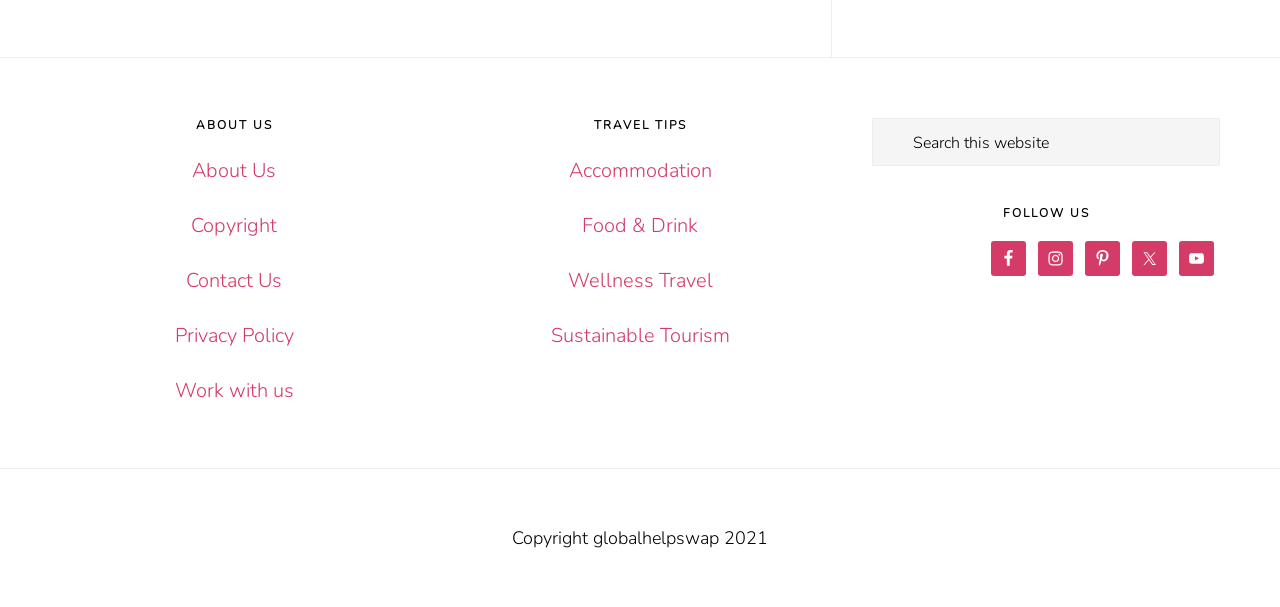Locate the UI element described as follows: "Copyright". Return the bounding box coordinates as four float numbers between 0 and 1 in the order [left, top, right, bottom].

[0.149, 0.349, 0.216, 0.393]